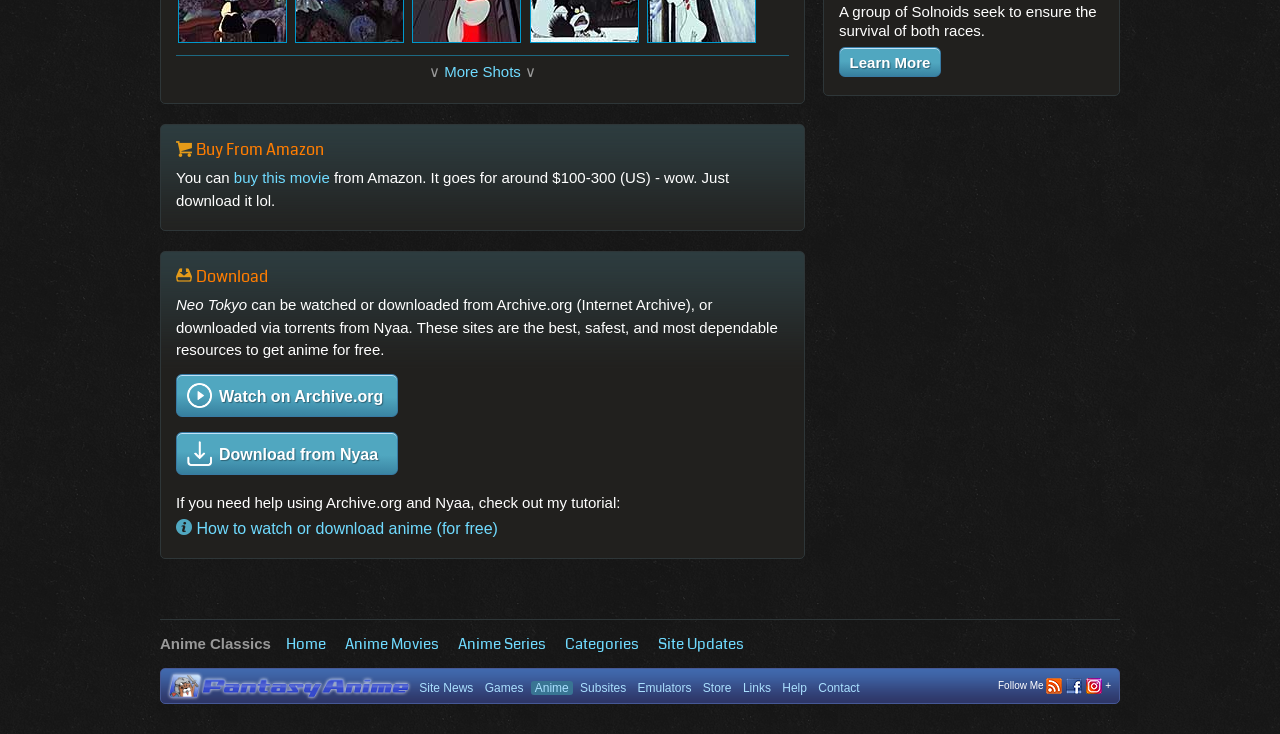Extract the bounding box coordinates of the UI element described: "Learn More". Provide the coordinates in the format [left, top, right, bottom] with values ranging from 0 to 1.

[0.655, 0.064, 0.735, 0.105]